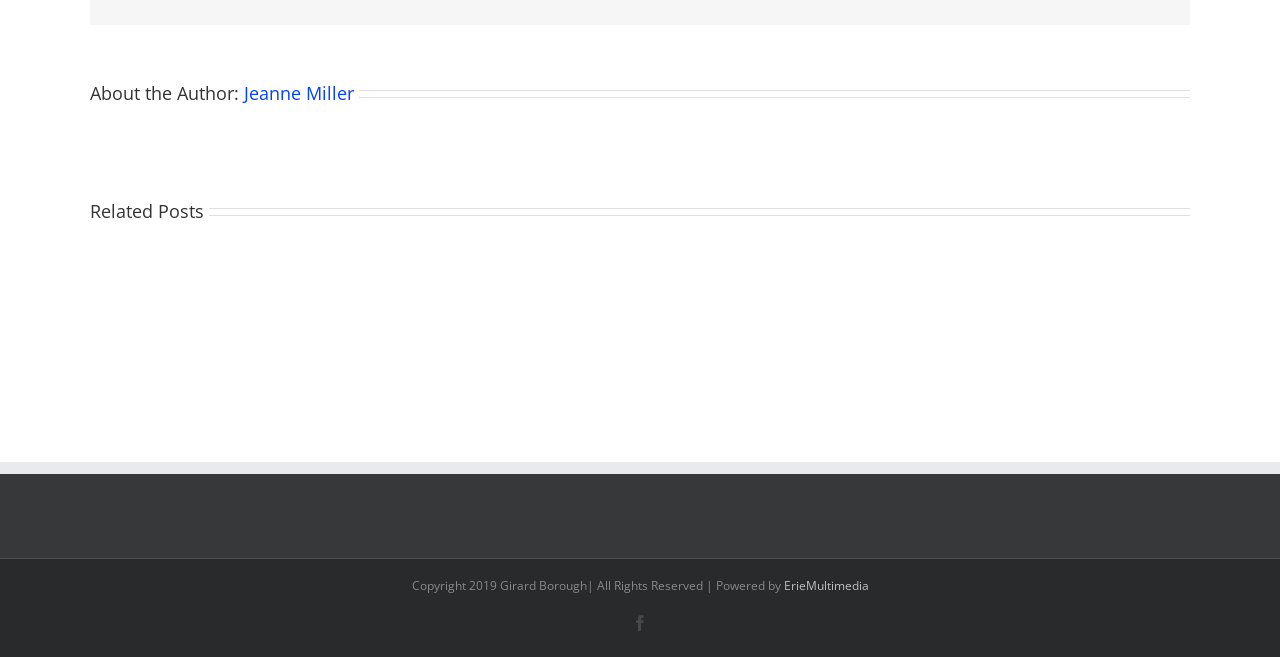Highlight the bounding box coordinates of the element you need to click to perform the following instruction: "View the author's profile."

[0.191, 0.123, 0.277, 0.159]